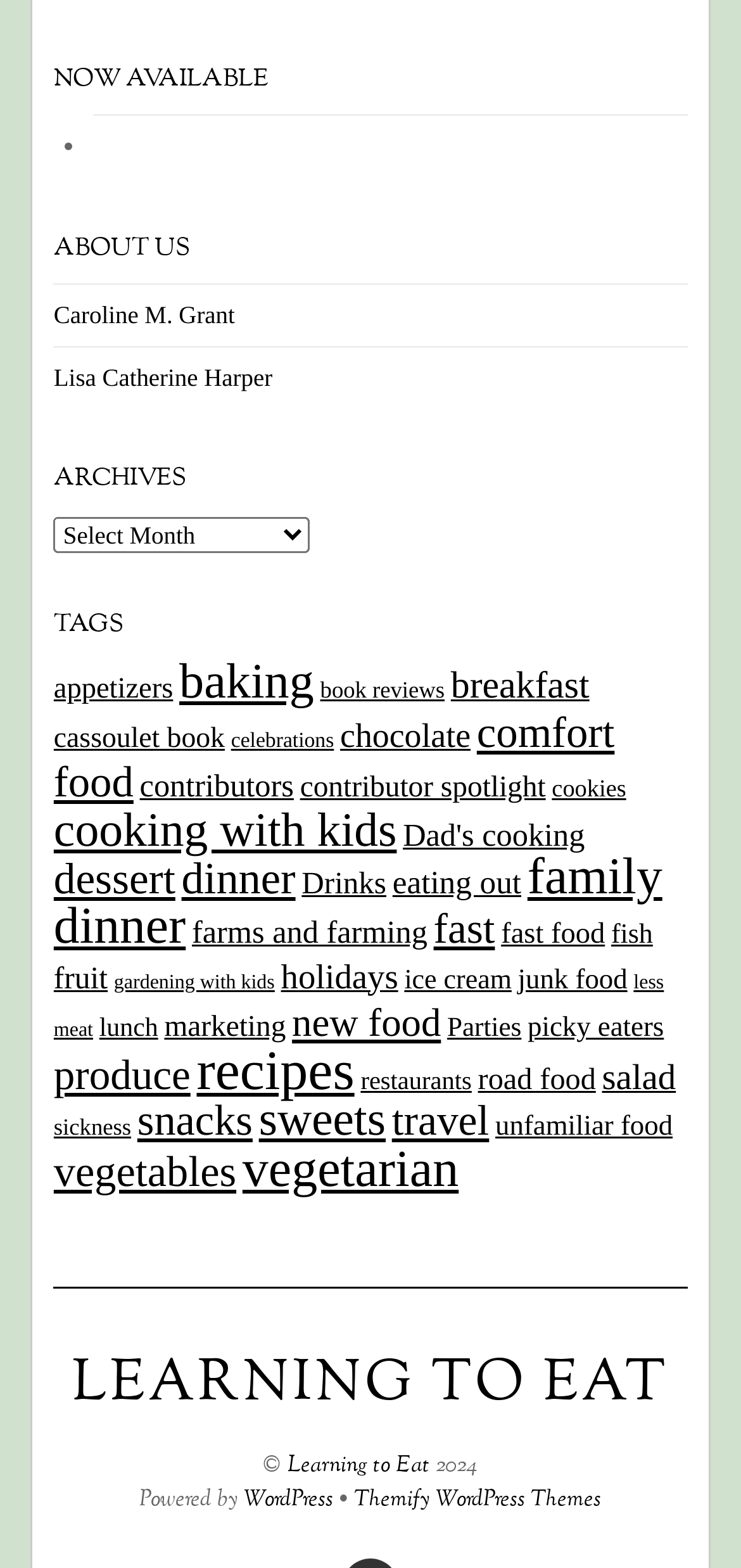Please specify the bounding box coordinates for the clickable region that will help you carry out the instruction: "Visit 'WordPress'".

[0.329, 0.946, 0.45, 0.967]